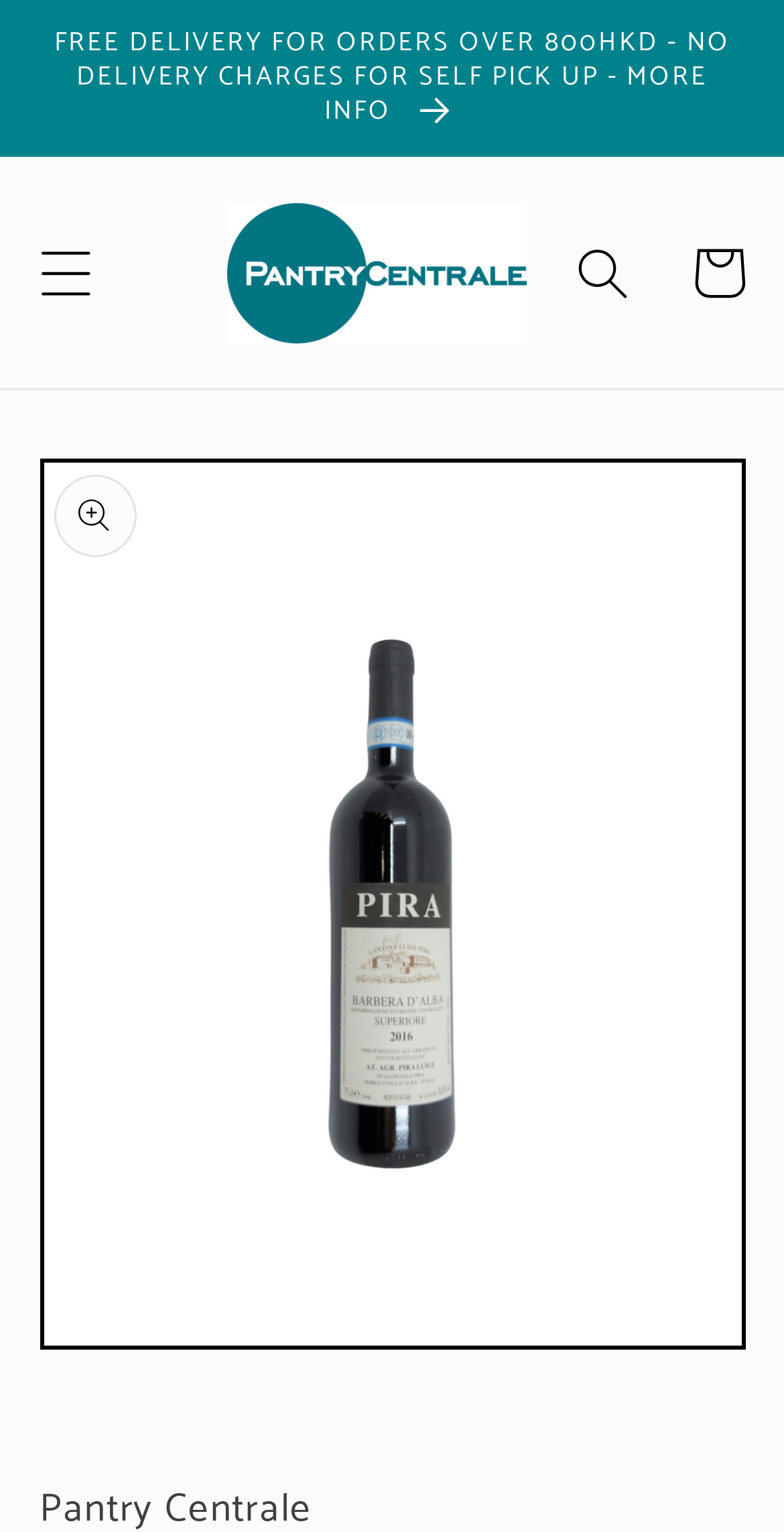Please predict the bounding box coordinates (top-left x, top-left y, bottom-right x, bottom-right y) for the UI element in the screenshot that fits the description: Cart

[0.843, 0.141, 0.99, 0.216]